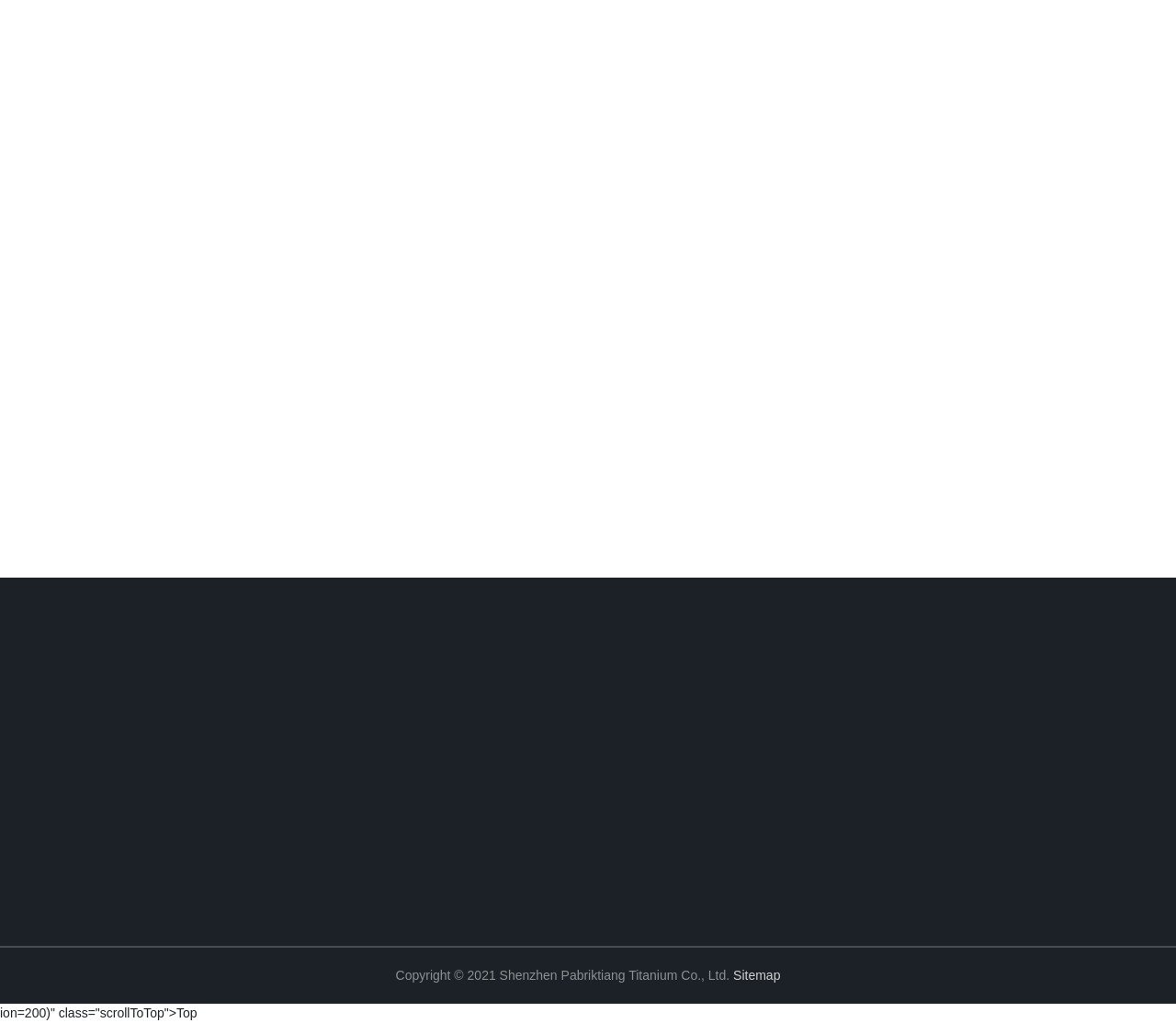What is the title of the first news article?
Answer the question with as much detail as you can, using the image as a reference.

The title of the first news article can be found in the heading element with the text 'Impression Die Forging Market is Likely To Unfold Lucrative Business Opportunities During The Forecast Period 2022-2028 – themobility.club'.